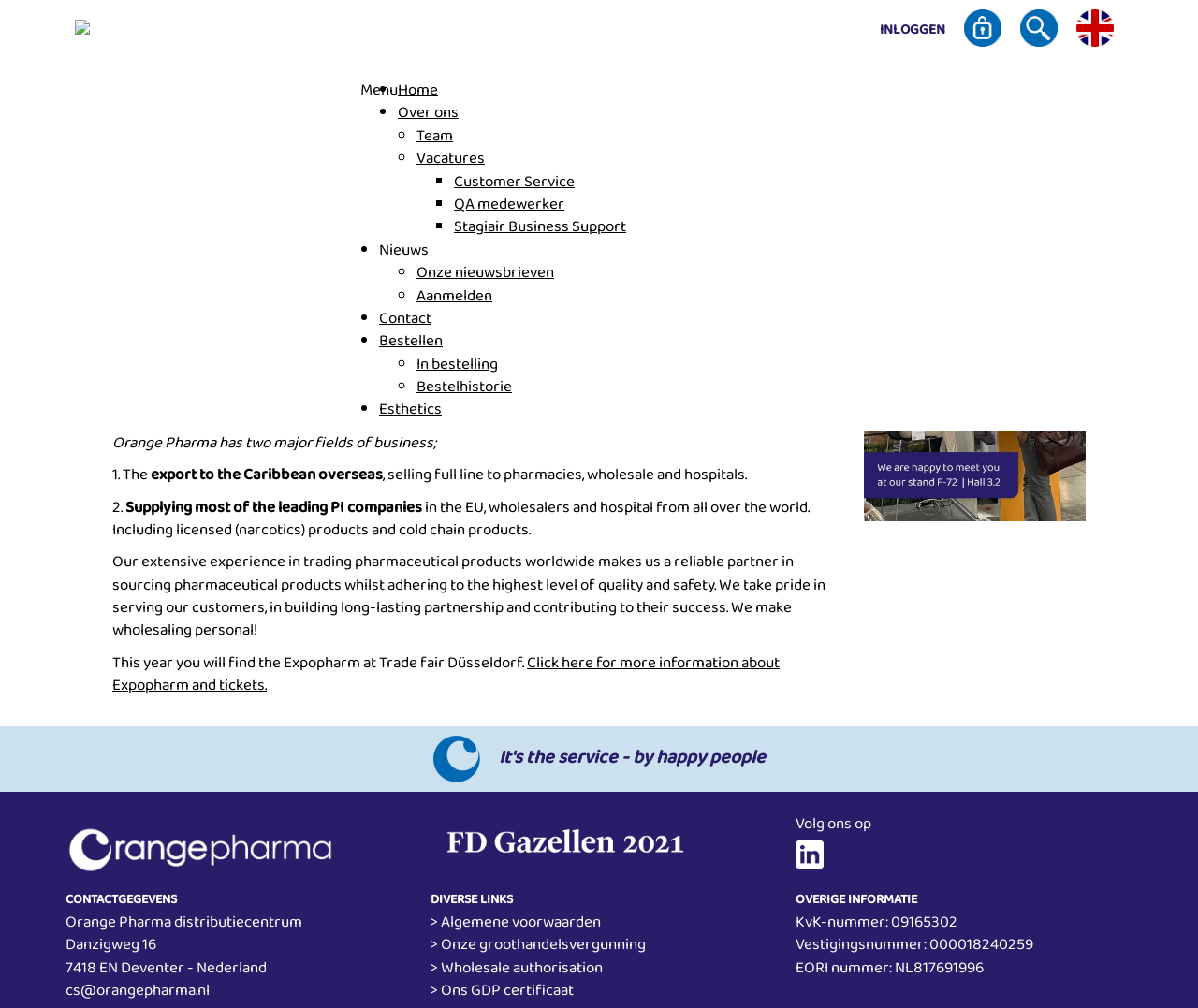Please locate the bounding box coordinates of the region I need to click to follow this instruction: "Click the Home link".

[0.332, 0.077, 0.366, 0.102]